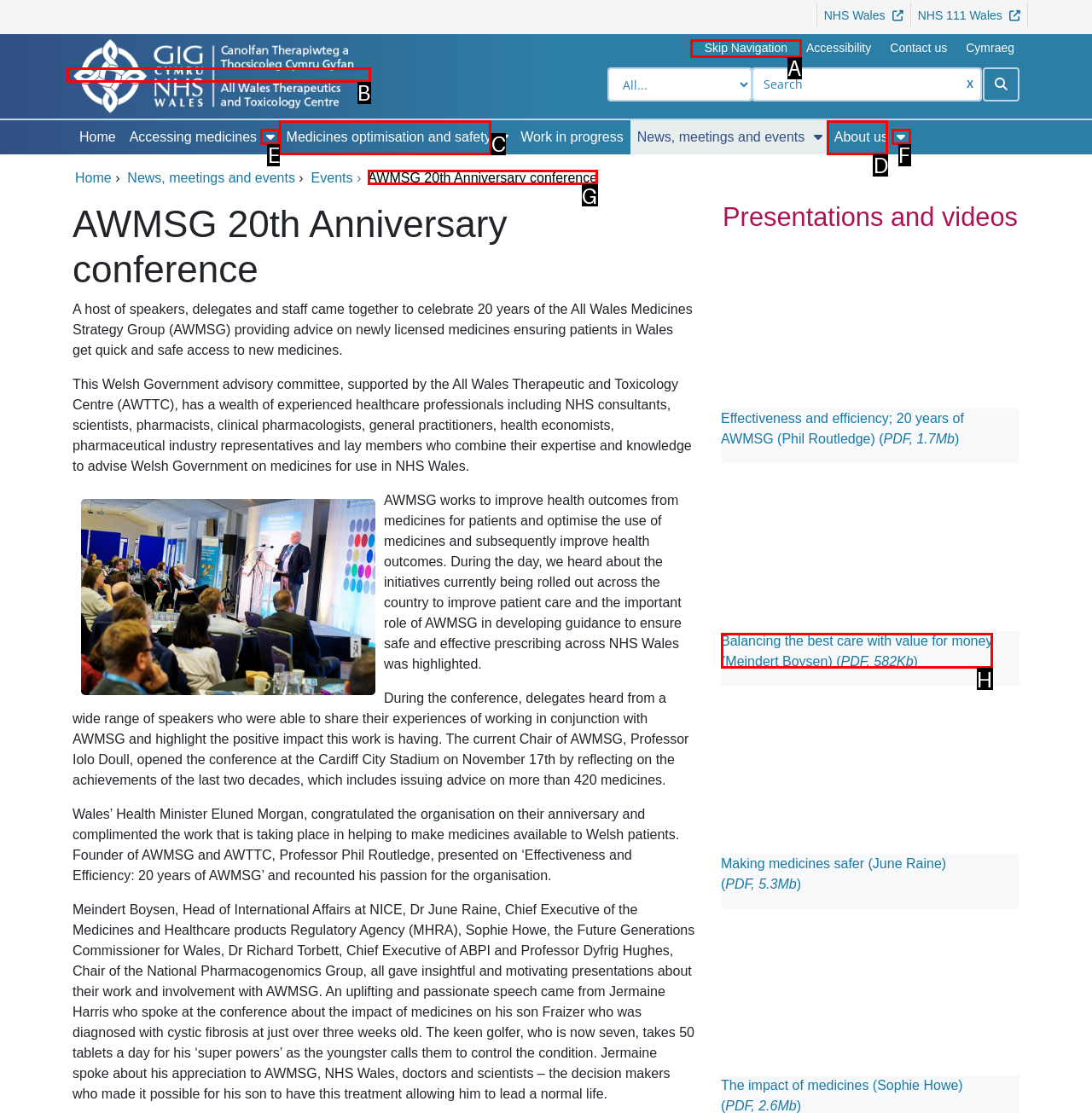Based on the task: Browse the 'Literary Manuscripts' collection, which UI element should be clicked? Answer with the letter that corresponds to the correct option from the choices given.

None